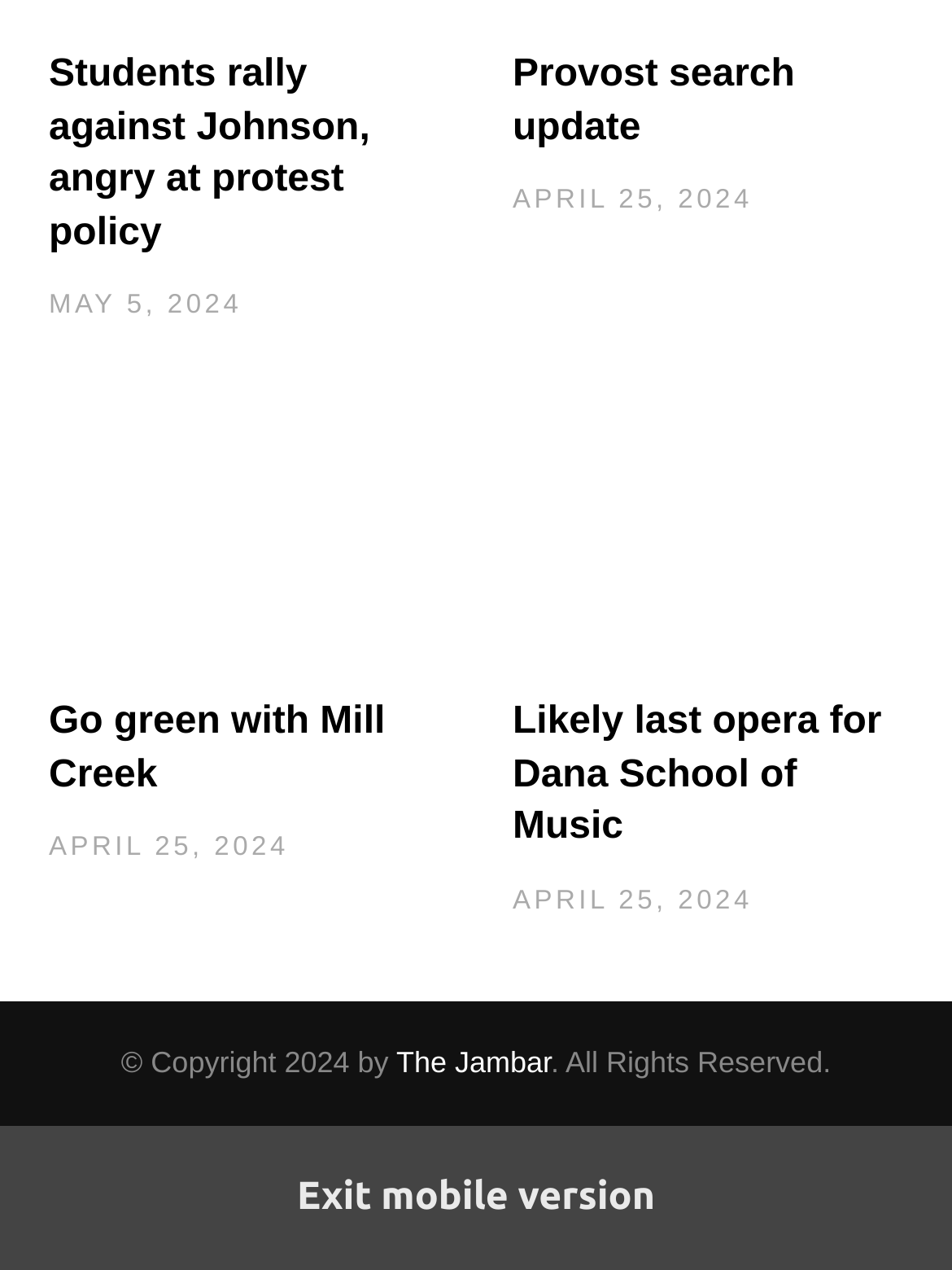Please specify the bounding box coordinates in the format (top-left x, top-left y, bottom-right x, bottom-right y), with all values as floating point numbers between 0 and 1. Identify the bounding box of the UI element described by: Go green with Mill Creek

[0.051, 0.552, 0.405, 0.627]